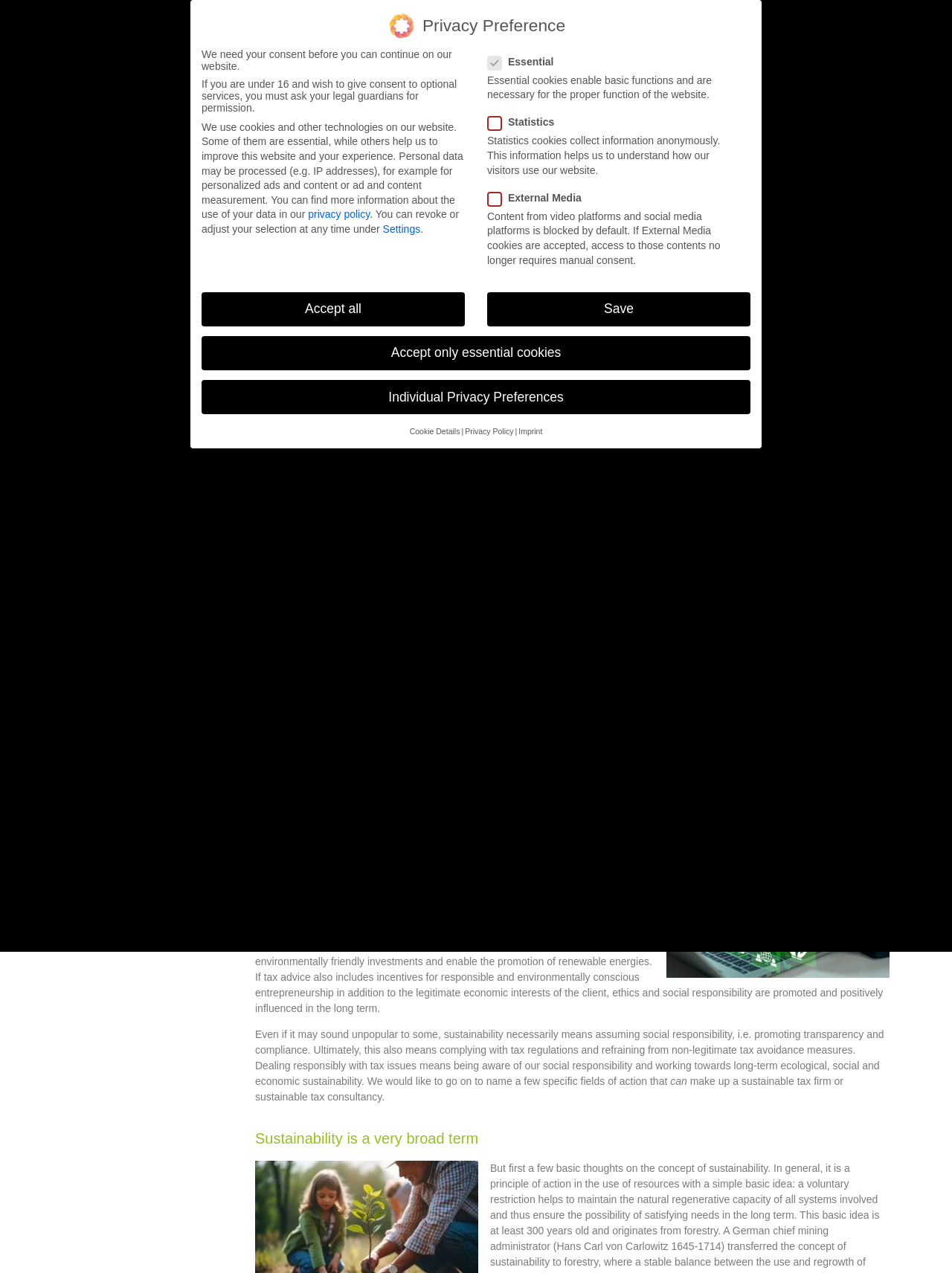Please provide a comprehensive response to the question based on the details in the image: What is one way a sustainable tax firm can promote social responsibility?

The webpage states that a sustainable tax firm promotes social responsibility by complying with tax regulations and refraining from non-legitimate tax avoidance measures. This indicates that one way a sustainable tax firm can promote social responsibility is by complying with tax regulations.